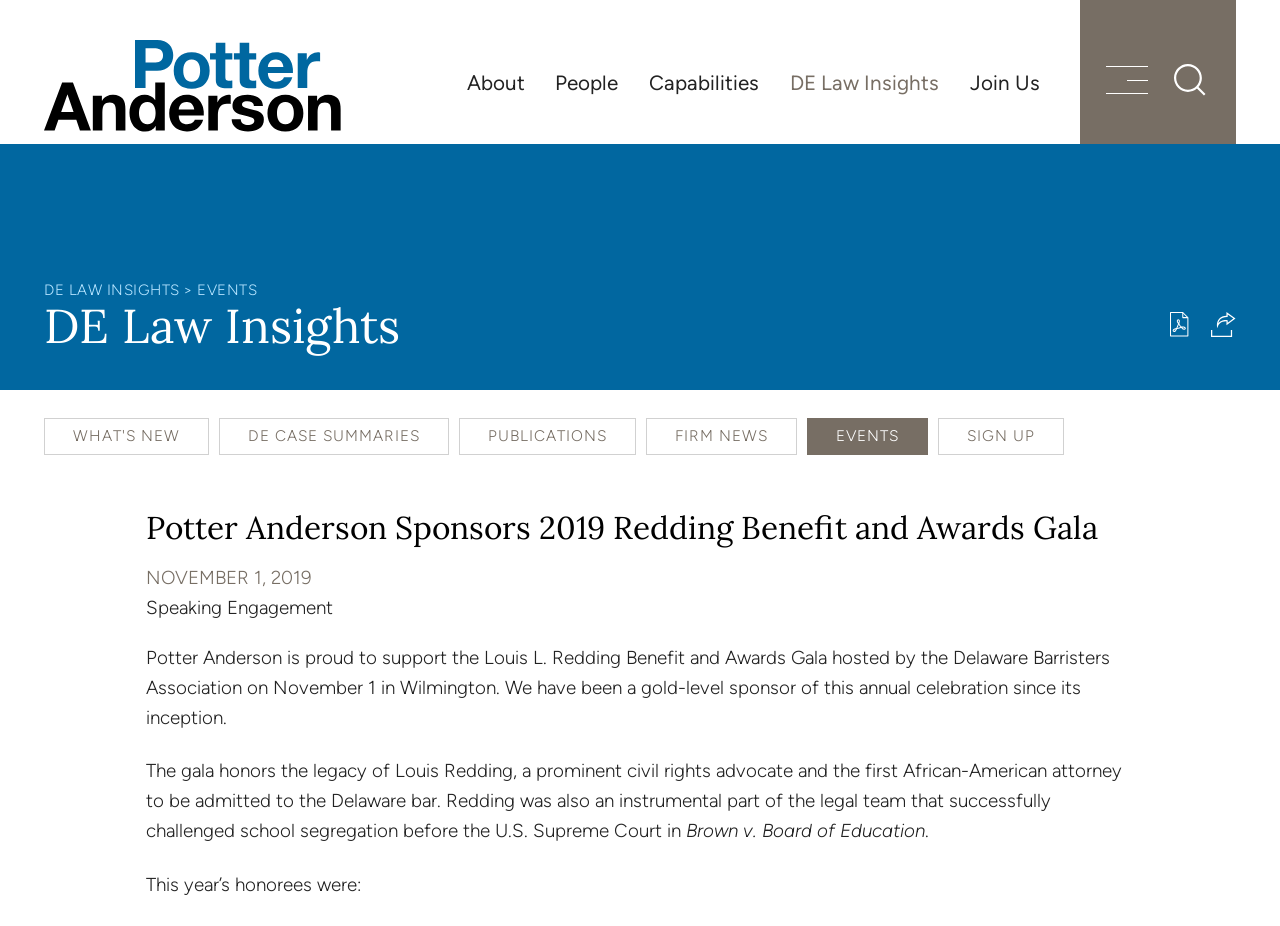Please find the top heading of the webpage and generate its text.

Potter Anderson Sponsors 2019 Redding Benefit and Awards Gala